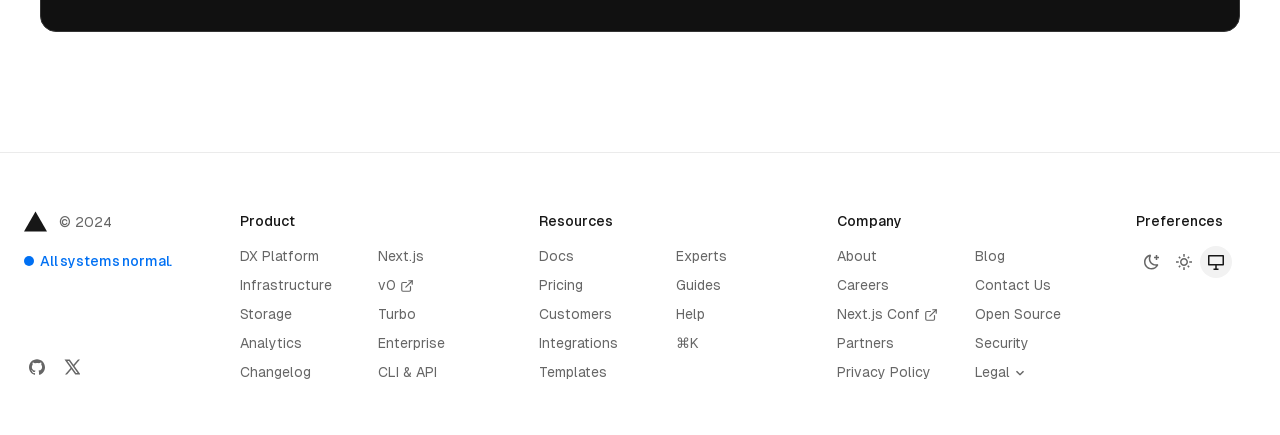Analyze the image and give a detailed response to the question:
What is the text next to the Vercel logo?

I looked at the top navigation bar and found that next to the Vercel logo, there is a text that says '© 2024', indicating the copyright year.